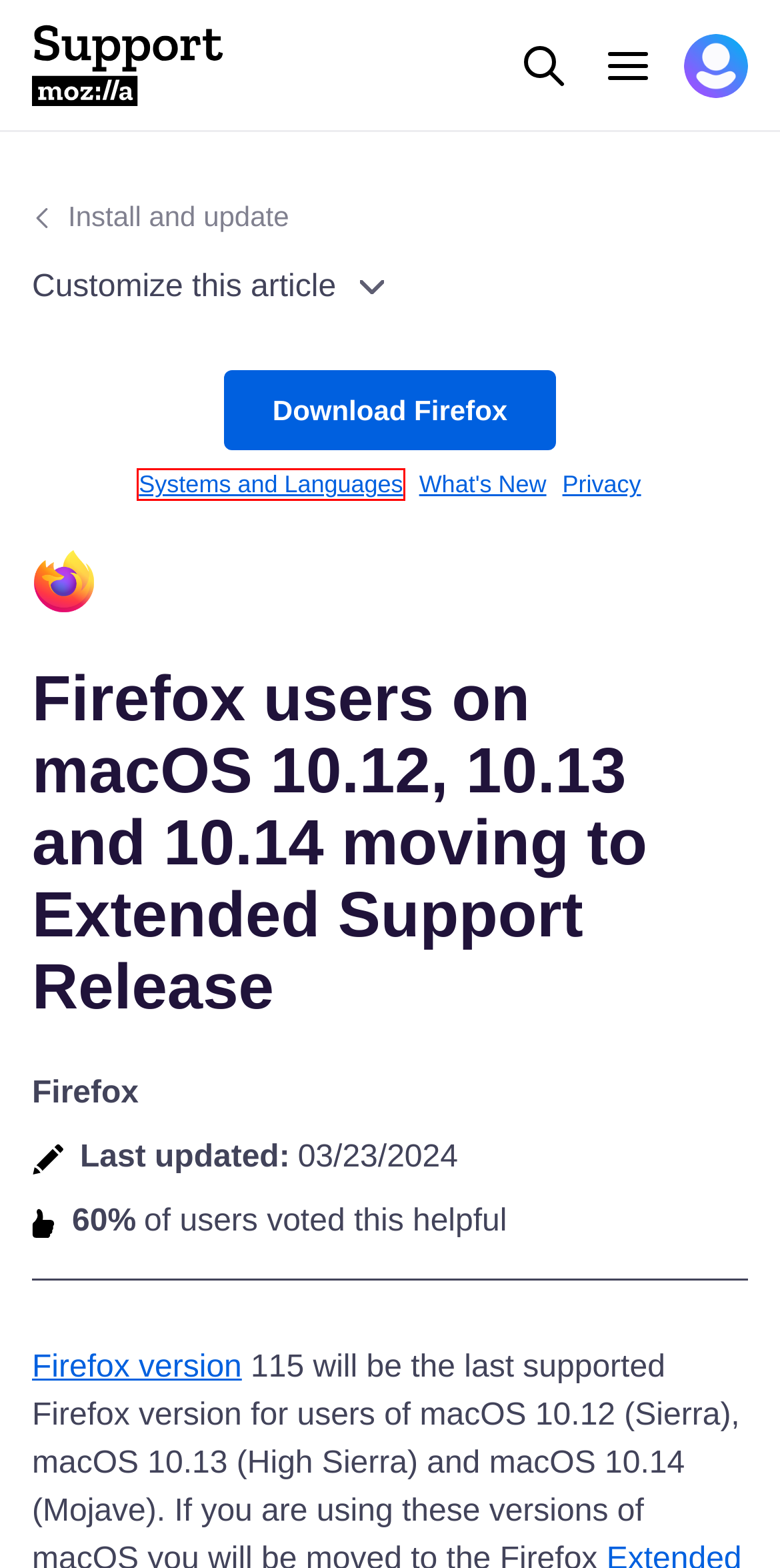Analyze the given webpage screenshot and identify the UI element within the red bounding box. Select the webpage description that best matches what you expect the new webpage to look like after clicking the element. Here are the candidates:
A. Mozilla.org Site Licensing Policies
B. Websites, Communications & Cookies Privacy Notice — Mozilla
C. Firefox mobile browsers put your privacy first
D. Get Firefox for desktop — Mozilla (US)
E. Choose your language or locale to browse Mozilla.org — Mozilla
F. Websites & Communications Terms of Use — Mozilla
G. Contacts, Spaces and Communities — Contact us — Mozilla
H. Download the Firefox Browser in English (US) and more than 90 other languages

H